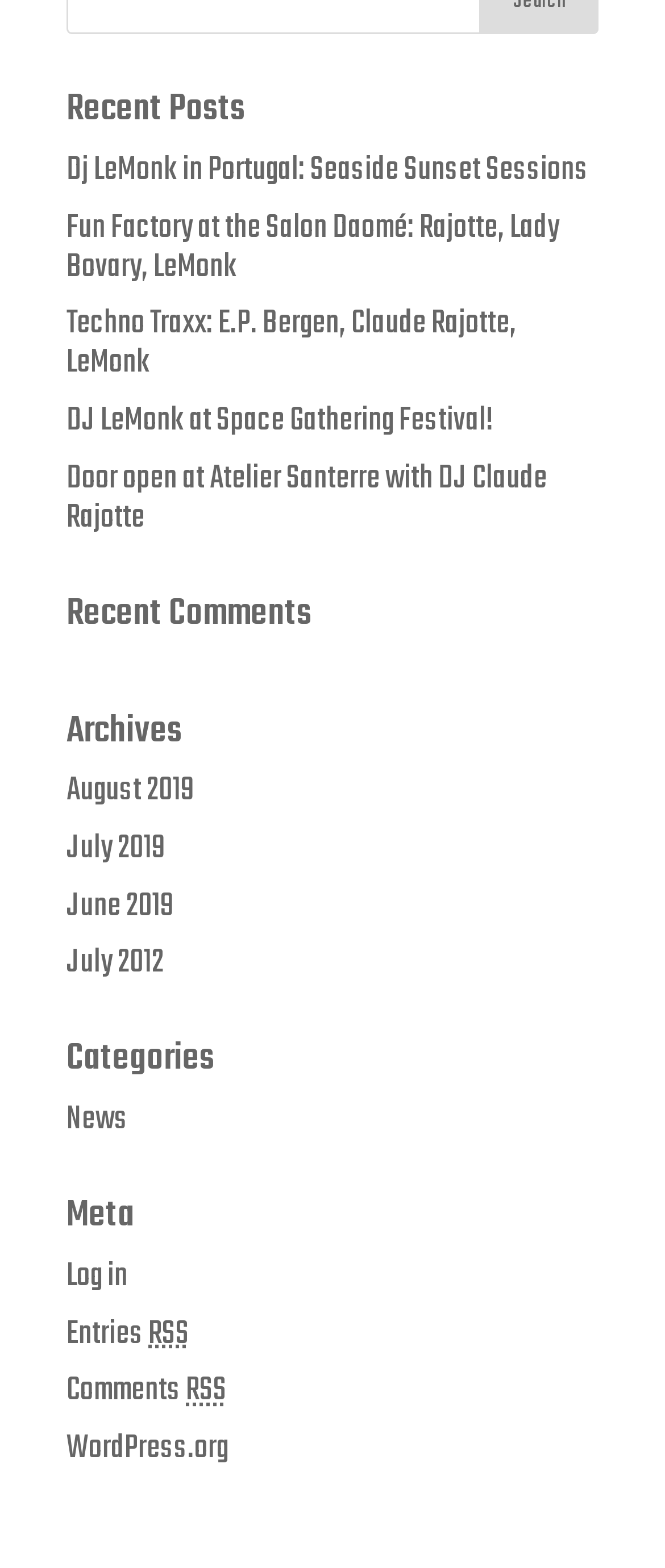Can you find the bounding box coordinates of the area I should click to execute the following instruction: "browse archives"?

[0.1, 0.451, 0.9, 0.493]